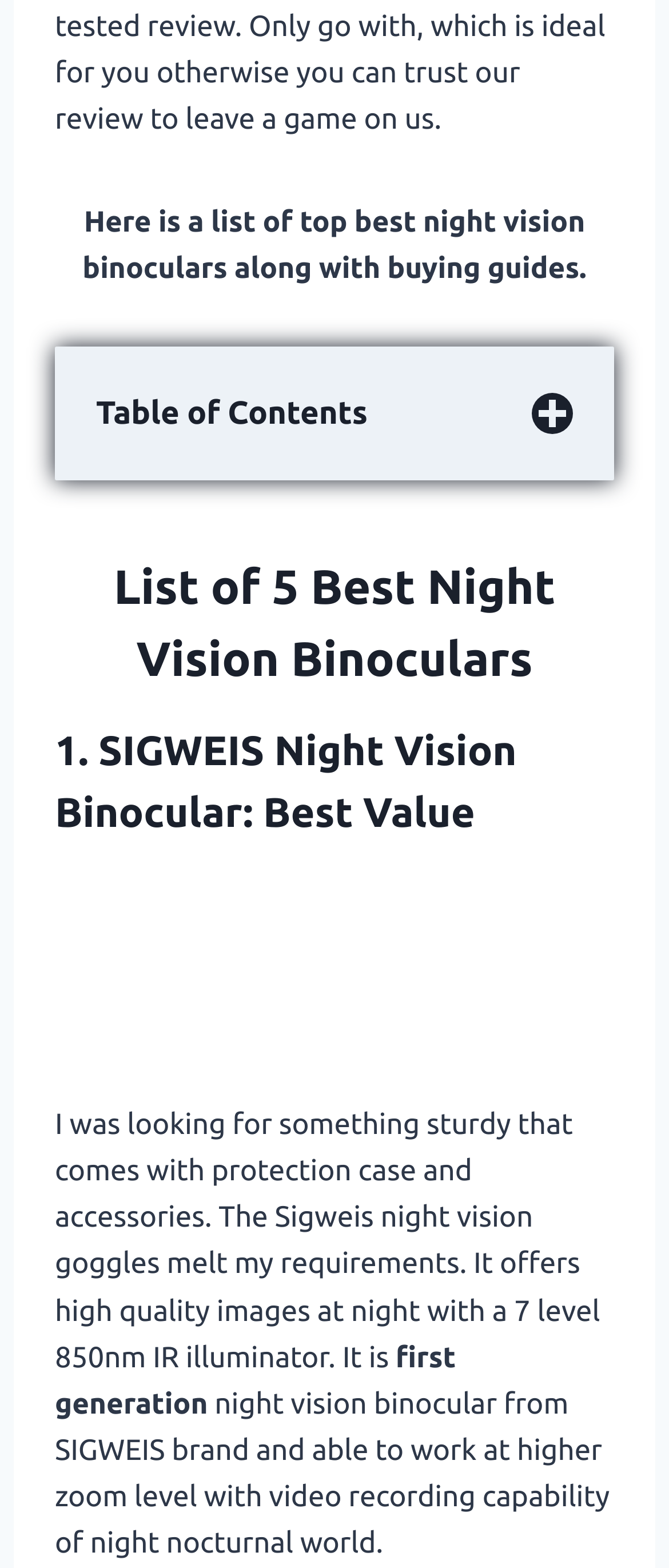Locate the bounding box of the UI element described in the following text: "Weather Resistance:".

[0.231, 0.731, 0.633, 0.751]